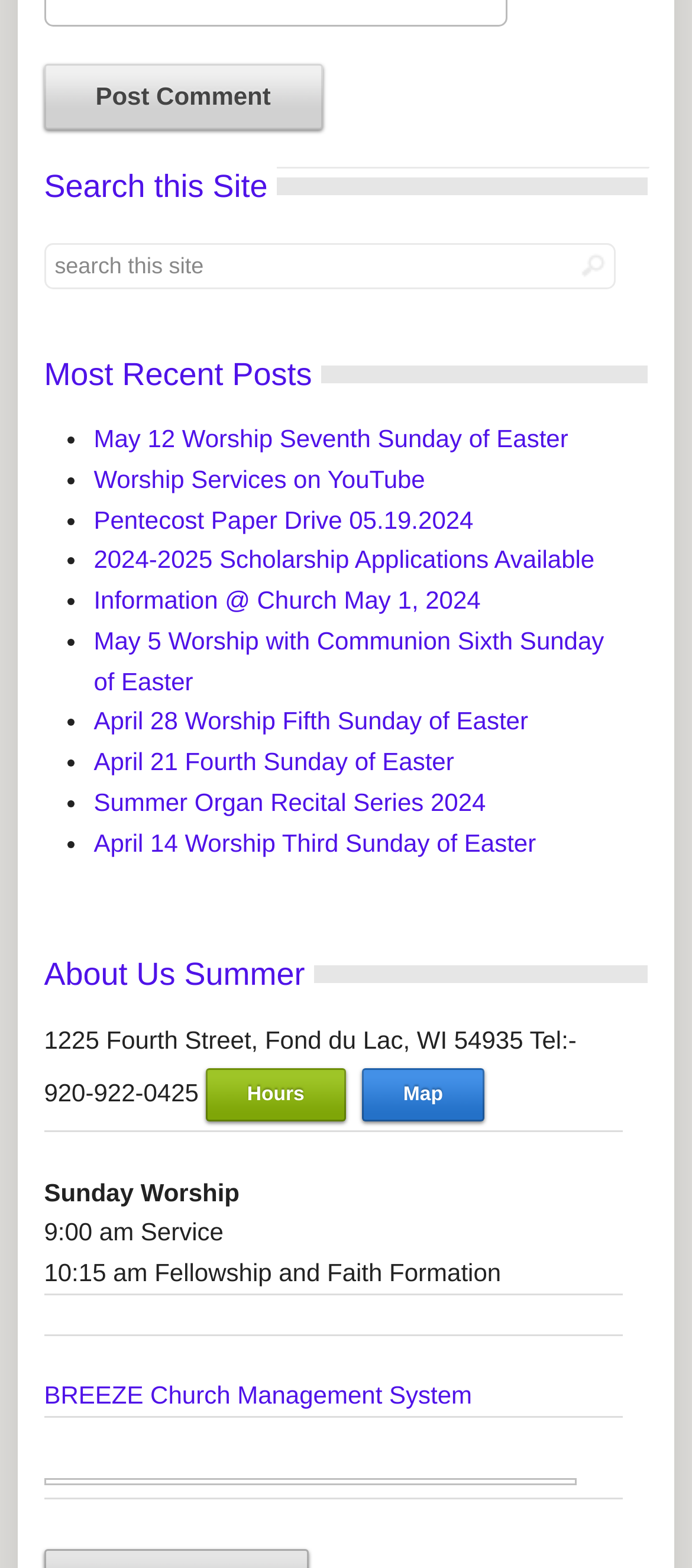Based on the provided description, "2018-01-12", find the bounding box of the corresponding UI element in the screenshot.

None